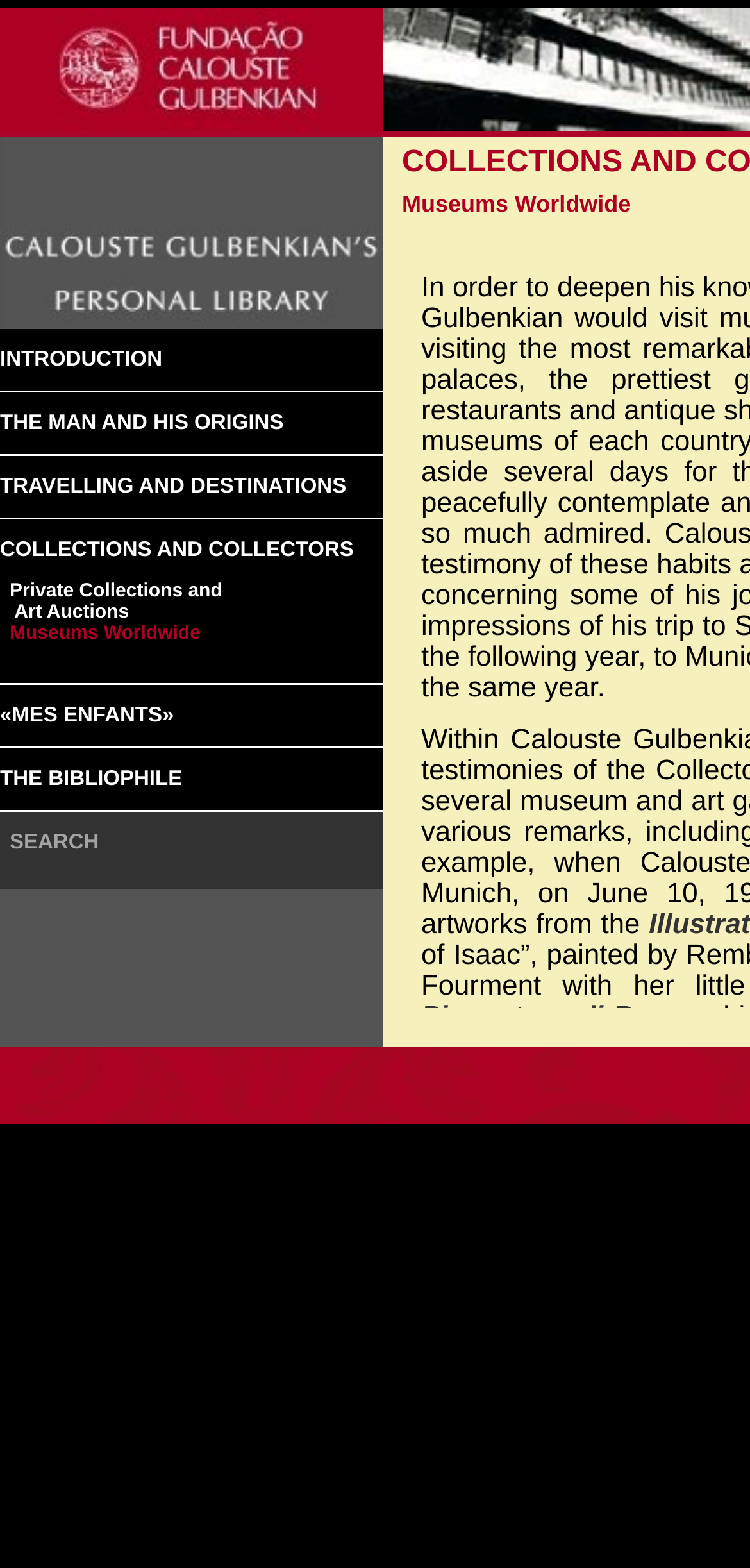Indicate the bounding box coordinates of the element that must be clicked to execute the instruction: "View the bibliophile section". The coordinates should be given as four float numbers between 0 and 1, i.e., [left, top, right, bottom].

[0.0, 0.49, 0.243, 0.504]